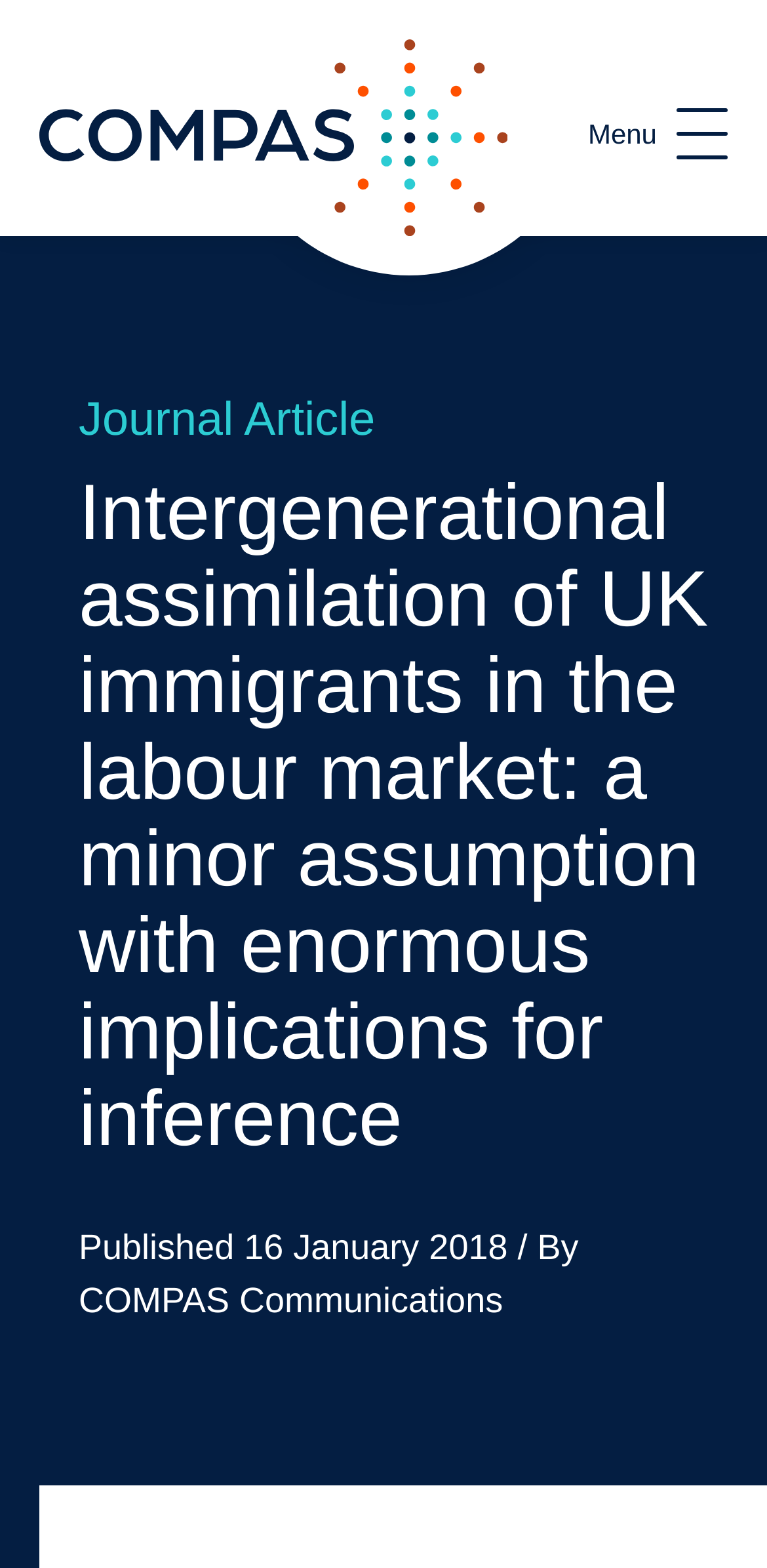Please determine the bounding box coordinates for the element with the description: "COMPAS".

[0.051, 0.025, 0.662, 0.151]